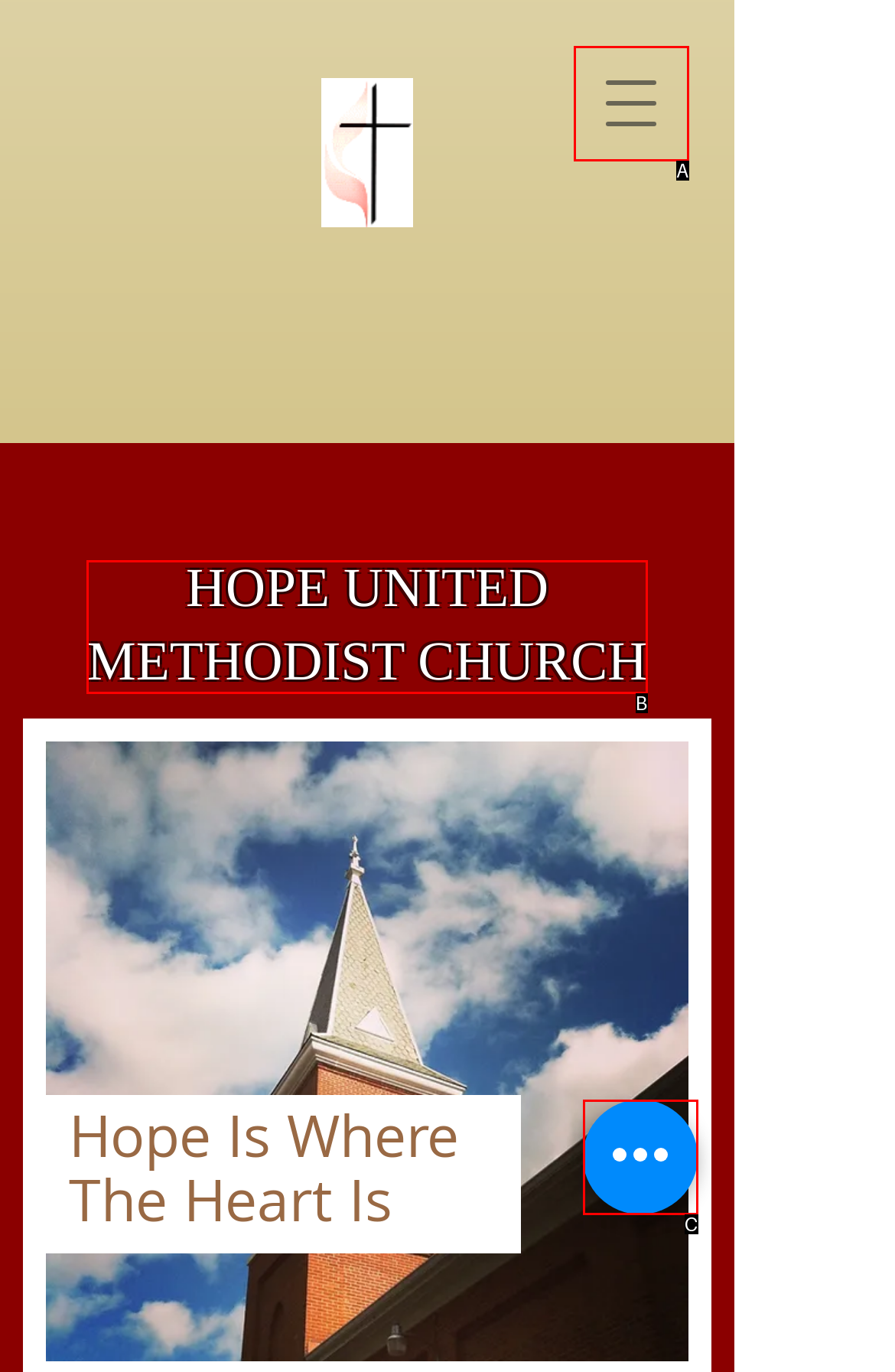Select the HTML element that corresponds to the description: aria-label="Quick actions"
Reply with the letter of the correct option from the given choices.

C